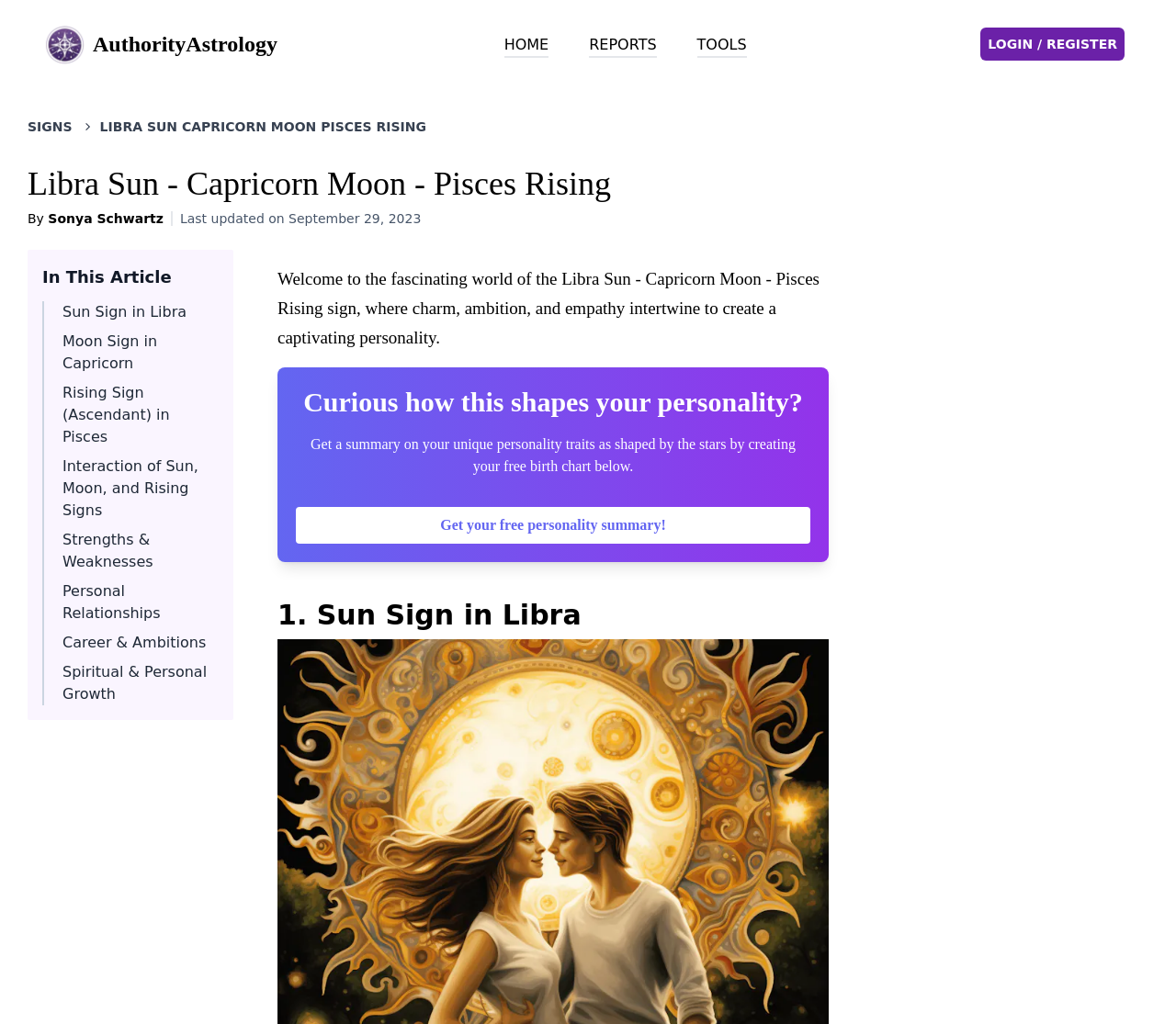Predict the bounding box for the UI component with the following description: "Follow".

None